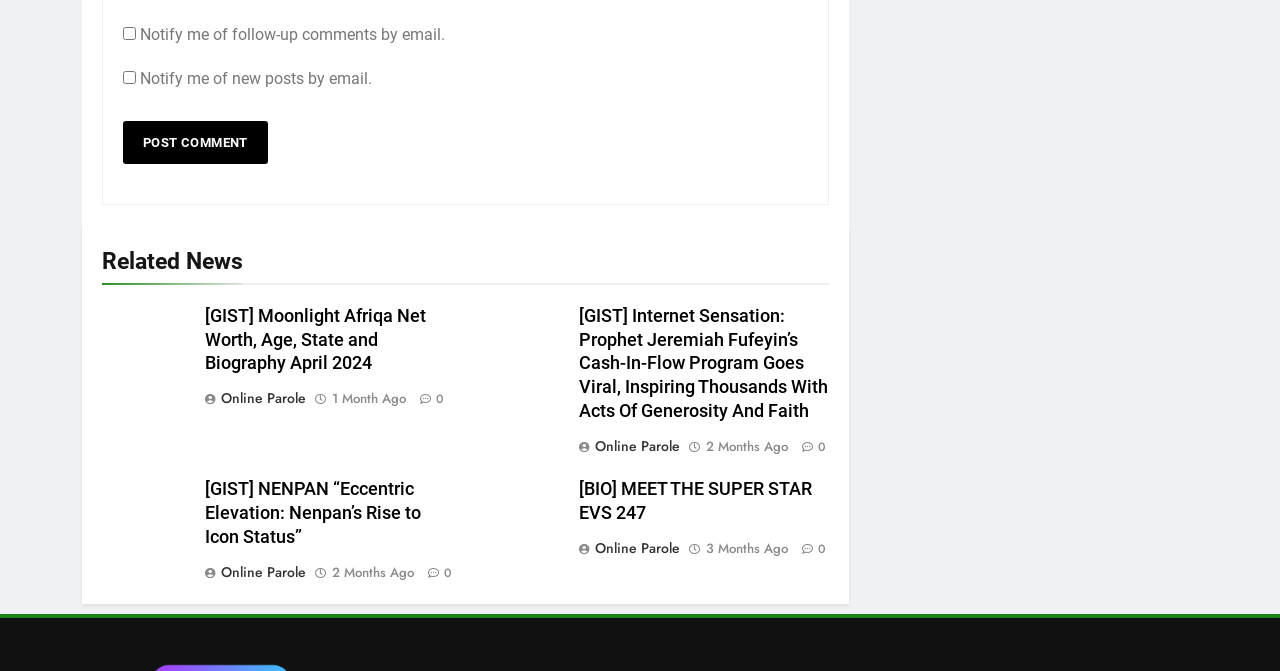Locate the bounding box coordinates for the element described below: "3 months ago3 months ago". The coordinates must be four float values between 0 and 1, formatted as [left, top, right, bottom].

[0.552, 0.805, 0.616, 0.832]